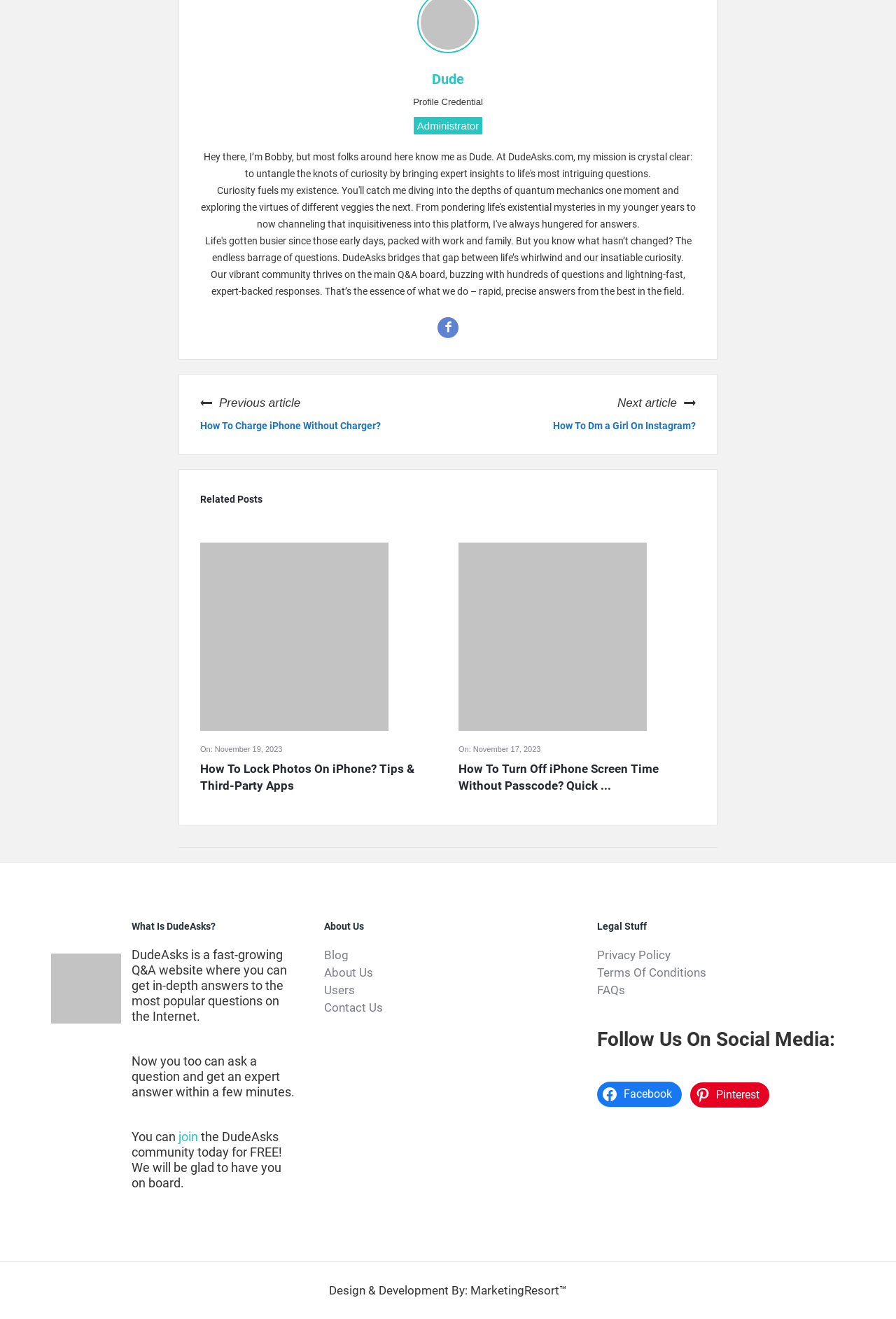What is the name of the Q&A website?
Give a single word or phrase as your answer by examining the image.

DudeAsks